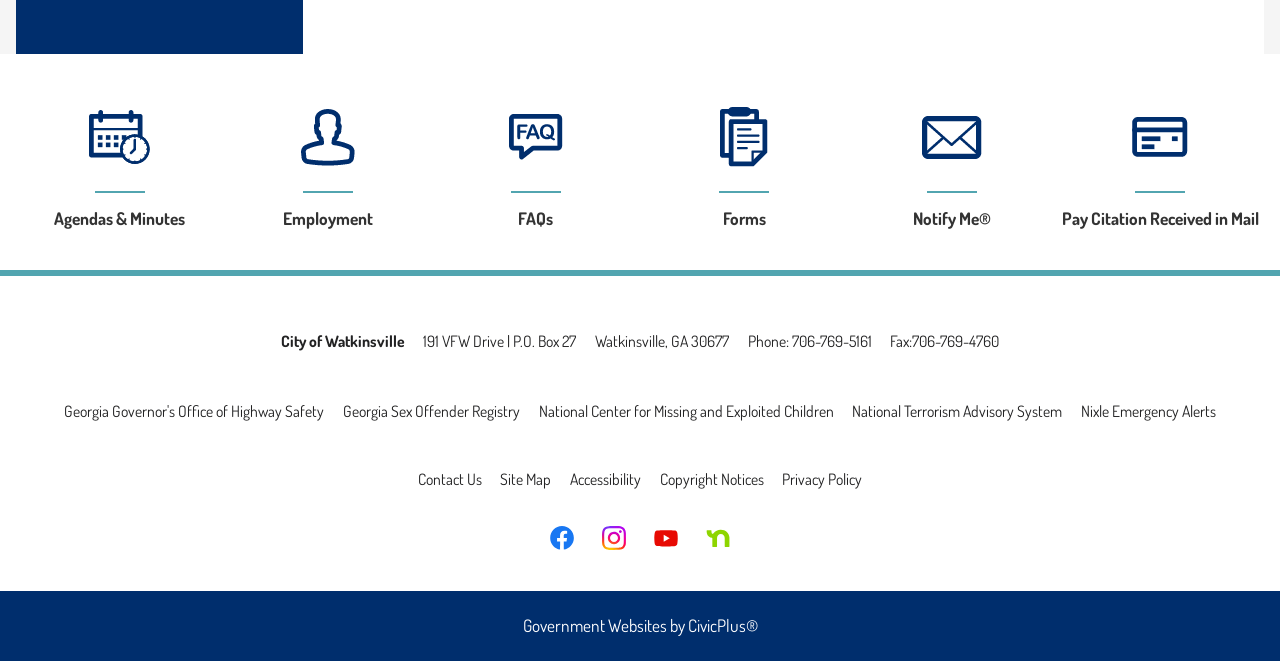What is the name of the company that created the government website?
Please ensure your answer is as detailed and informative as possible.

I found the name of the company at the bottom of the webpage, where it says 'Government Websites by CivicPlus®'.